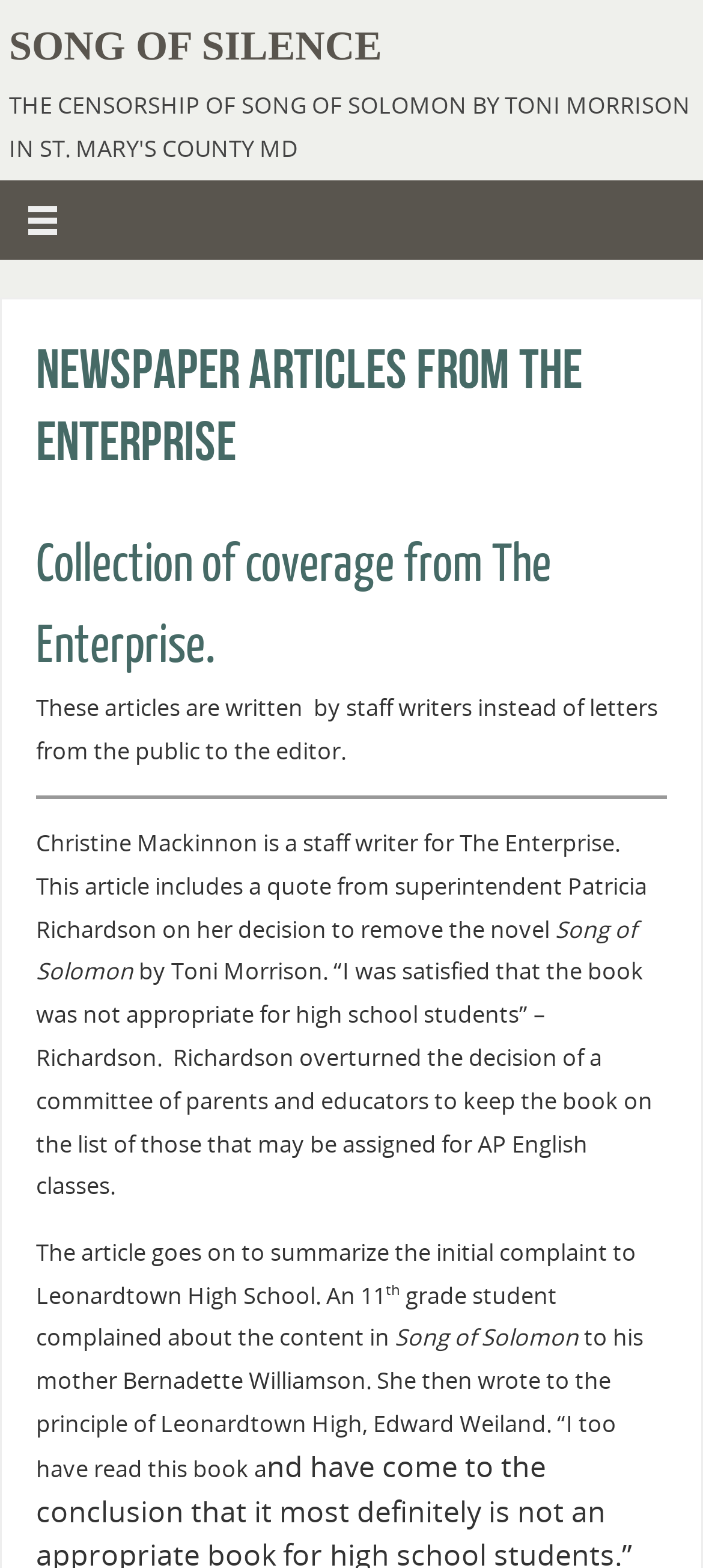Illustrate the webpage with a detailed description.

The webpage appears to be an archive of newspaper articles from The Enterprise, specifically focused on the topic "Song of Silence". At the top-left corner, there is a link to "SONG OF SILENCE". Below this, there is a horizontal separator line that spans the width of the page.

The main content of the page is divided into sections, with headings and paragraphs of text. The first heading reads "Newspaper Articles from The Enterprise", followed by a subheading "Collection of coverage from The Enterprise." Below this, there is a paragraph of text that explains the nature of the articles, stating that they are written by staff writers rather than letters from the public.

The next section appears to be an article about a controversy surrounding the novel "Song of Solomon" by Toni Morrison. The article quotes superintendent Patricia Richardson, who decided to remove the novel from the curriculum. The text summarizes the initial complaint made by an 11th-grade student to the principal of Leonardtown High School, which led to Richardson's decision.

Throughout the article, there are multiple instances of the title "Song of Solomon" mentioned, with one instance having a superscript notation. The text is densely packed, with no images or other multimedia elements visible on the page. Overall, the webpage appears to be a repository of news articles related to the topic of "Song of Silence", with a focus on the controversy surrounding the novel "Song of Solomon".